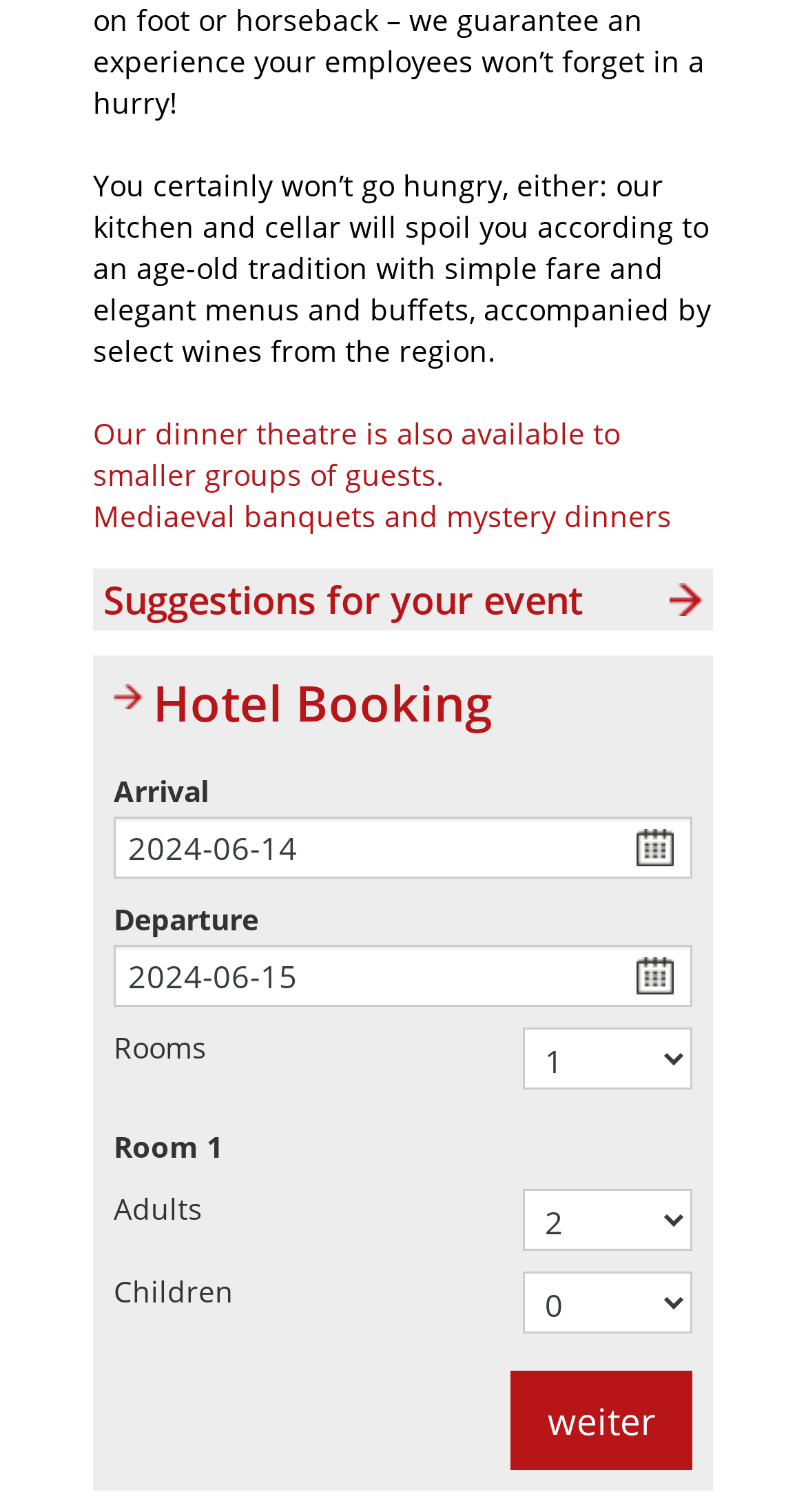What type of event is mentioned in the text?
Please provide a single word or phrase as the answer based on the screenshot.

dinner theatre